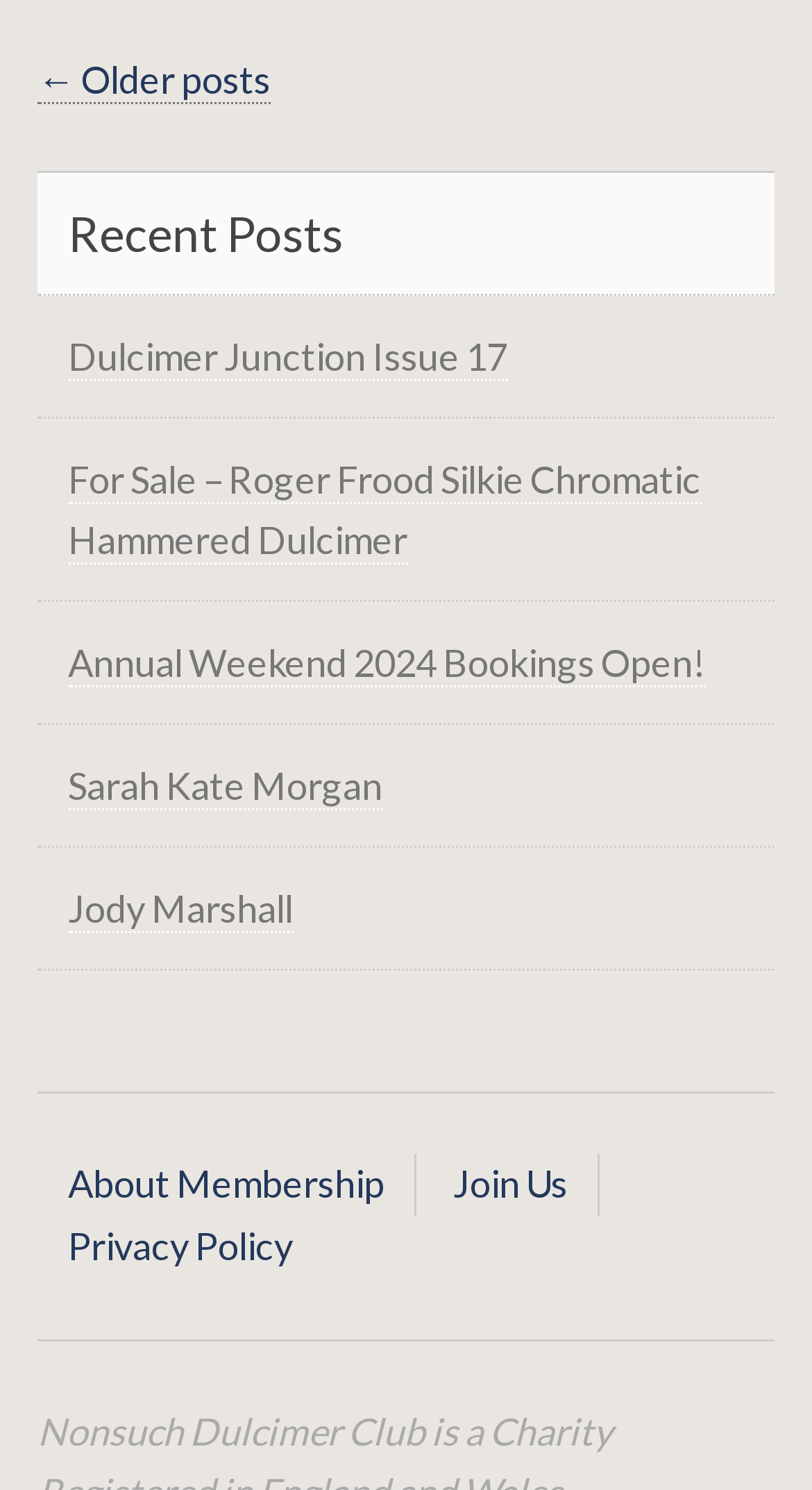Please identify the bounding box coordinates for the region that you need to click to follow this instruction: "Read Dulcimer Junction Issue 17".

[0.083, 0.223, 0.624, 0.256]